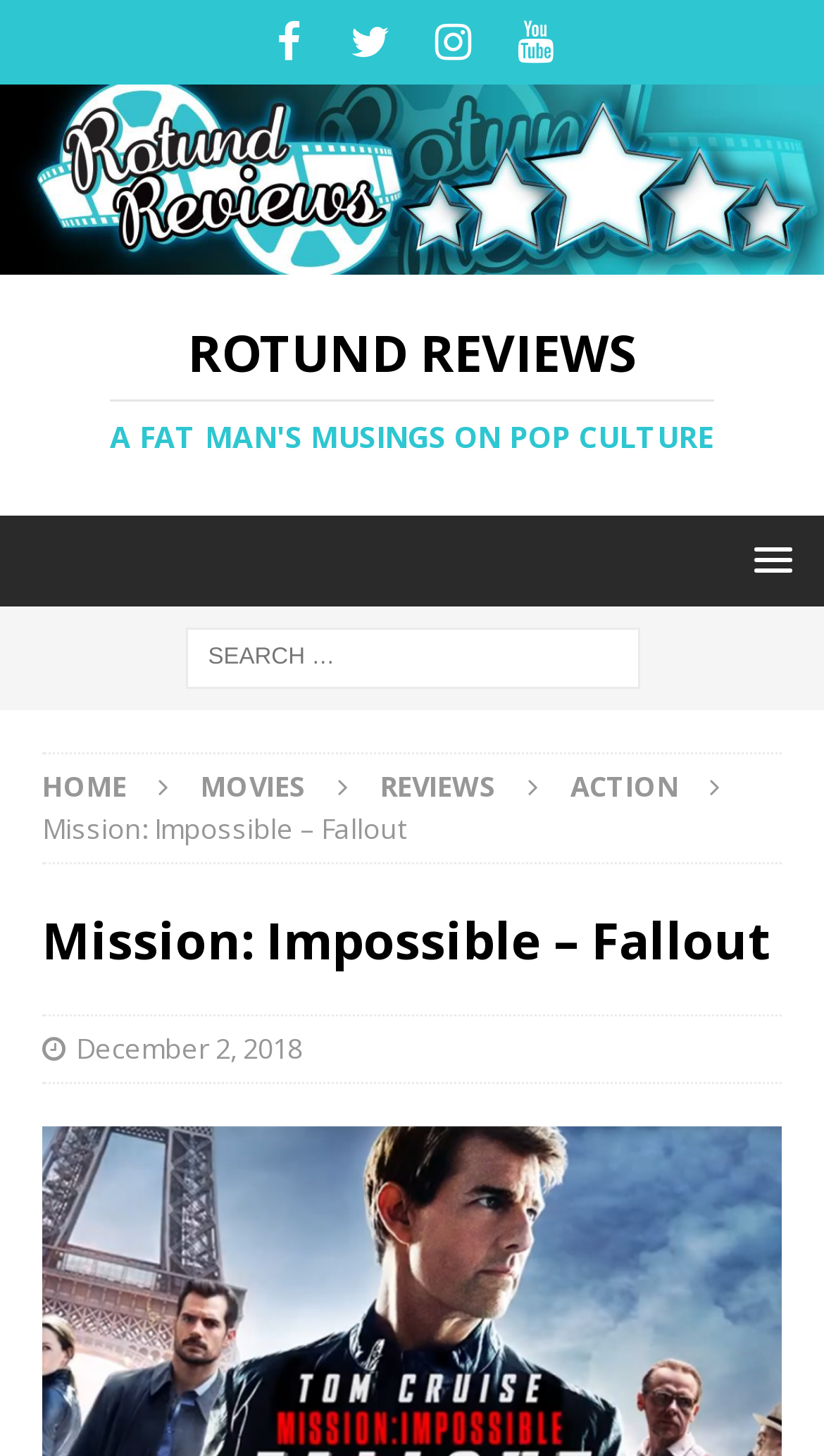Locate the bounding box of the UI element defined by this description: "aria-label="Positive feedback button"". The coordinates should be given as four float numbers between 0 and 1, formatted as [left, top, right, bottom].

None